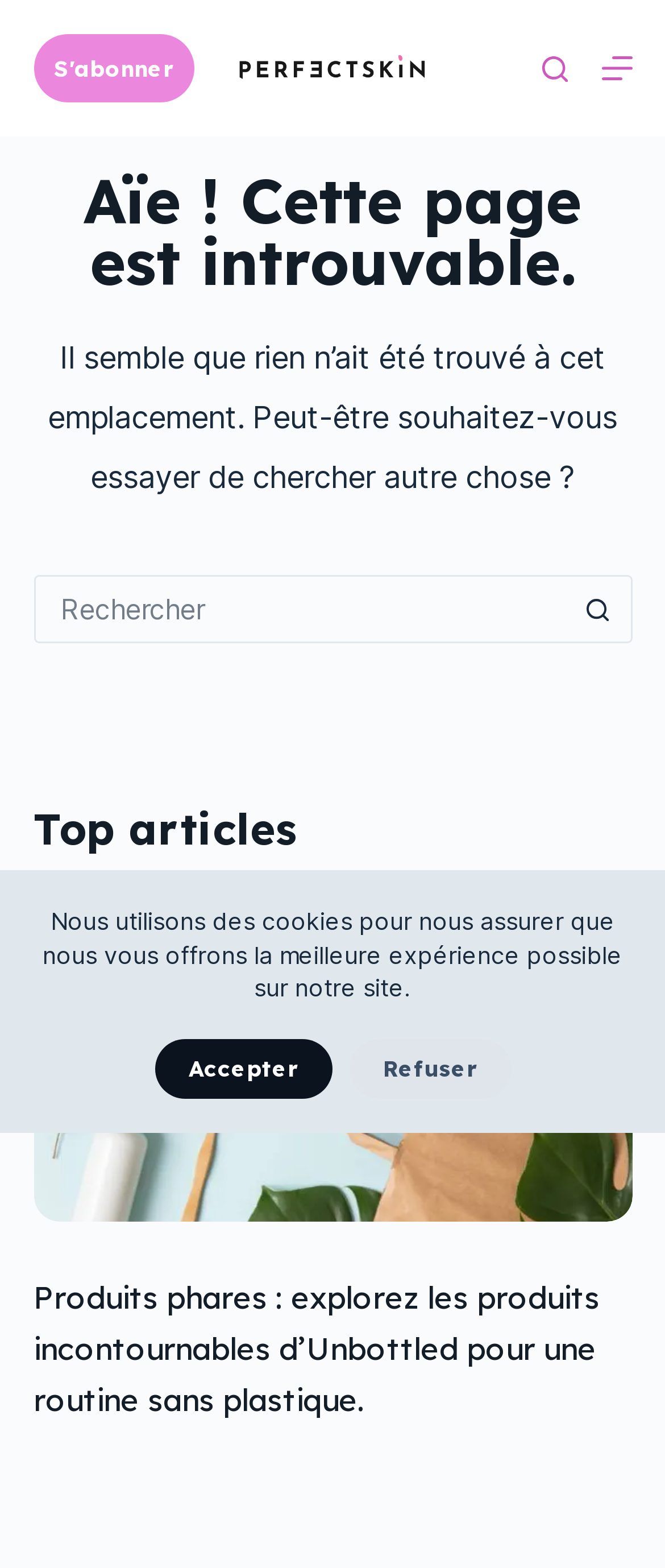Produce an elaborate caption capturing the essence of the webpage.

This webpage is a "Page Not Found" error page from Perfect Skin. At the top left corner, there is a link to "Passer au contenu" (Skip to content). Below it, a static text informs users that the website uses cookies to ensure the best experience. Two buttons, "Accepter" (Accept) and "Refuser" (Refuse), are placed side by side, allowing users to choose their cookie preferences.

On the top navigation bar, there are three links: "S'abonner" (Subscribe), "Perfect Skin" with an accompanying image, and a "Rechercher" (Search) button. A "Menu" button is located at the far right.

The main content area is divided into sections. The first section has a header with a heading "Aïe ! Cette page est introuvable." (Oh no! This page is not found.) followed by a static text suggesting that users try searching for something else.

Below this, there is a search box with a "Rechercher…" (Search…) input field, a "Bouton de recherche" (Search button) with a magnifying glass icon, and a status indicator showing "Aucun résultat" (No results).

The next section is headed "Top articles" and contains an article with a link to "Produits phares : explorez les produits incontournables d’Unbottled pour une routine sans plastique." (Flagship products: explore Unbottled's must-have products for a plastic-free routine.) accompanied by an image. The article also has a heading with the same text as the link.